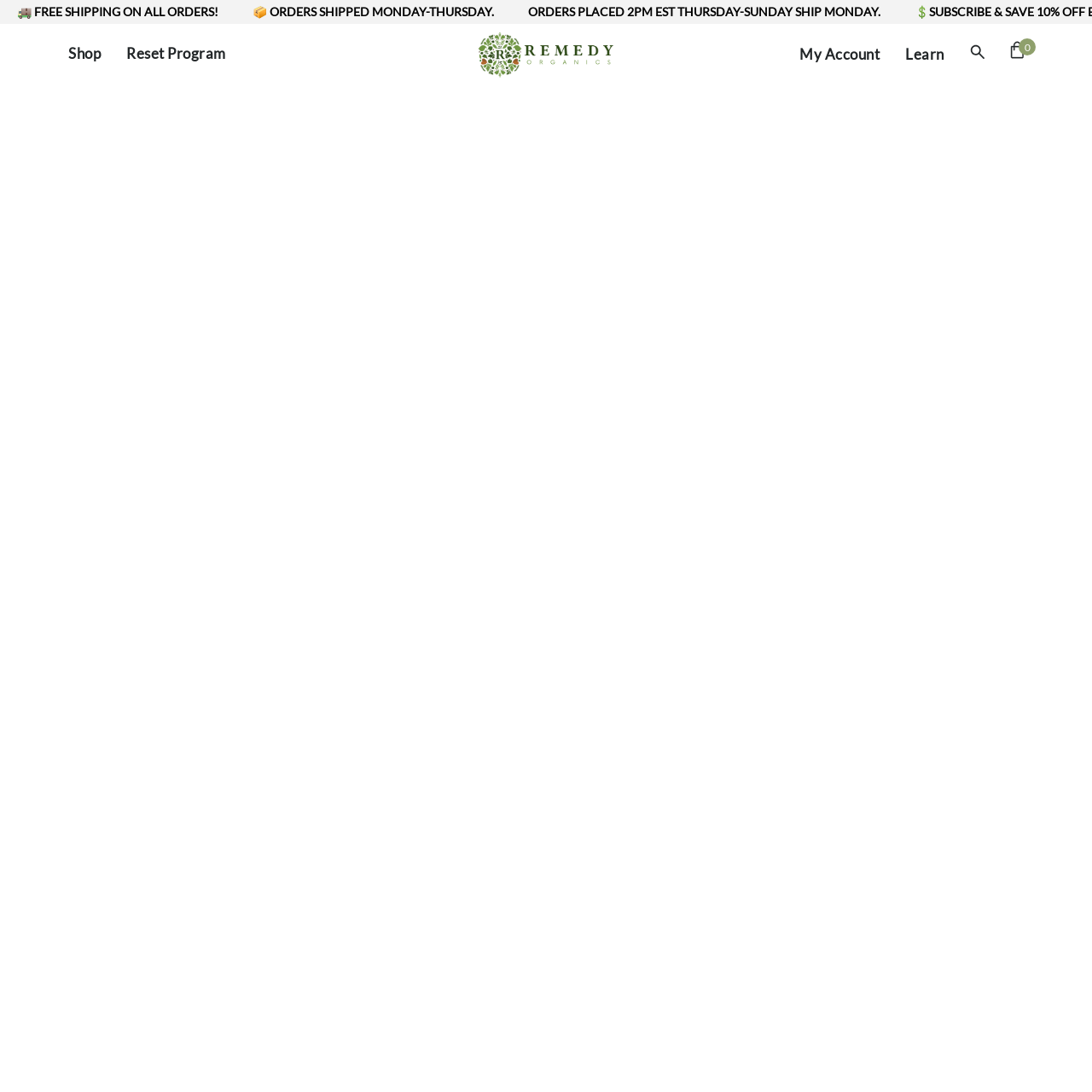Provide a brief response using a word or short phrase to this question:
What is the icon next to the 'Learn' link?

An image